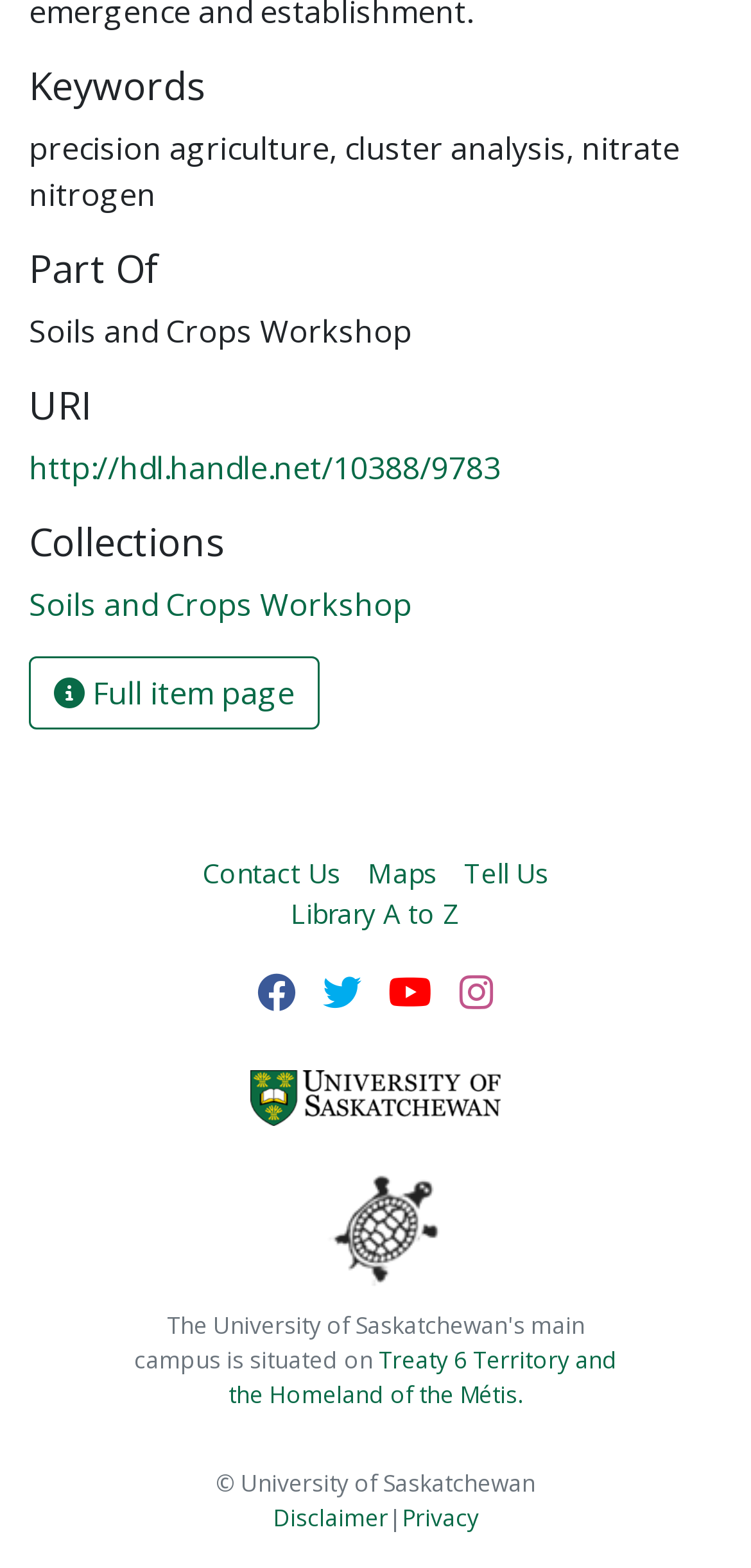What is the name of the workshop?
Based on the image, answer the question with as much detail as possible.

The webpage has a heading 'Part Of' followed by the text 'Soils and Crops Workshop', indicating that the workshop is related to soils and crops.